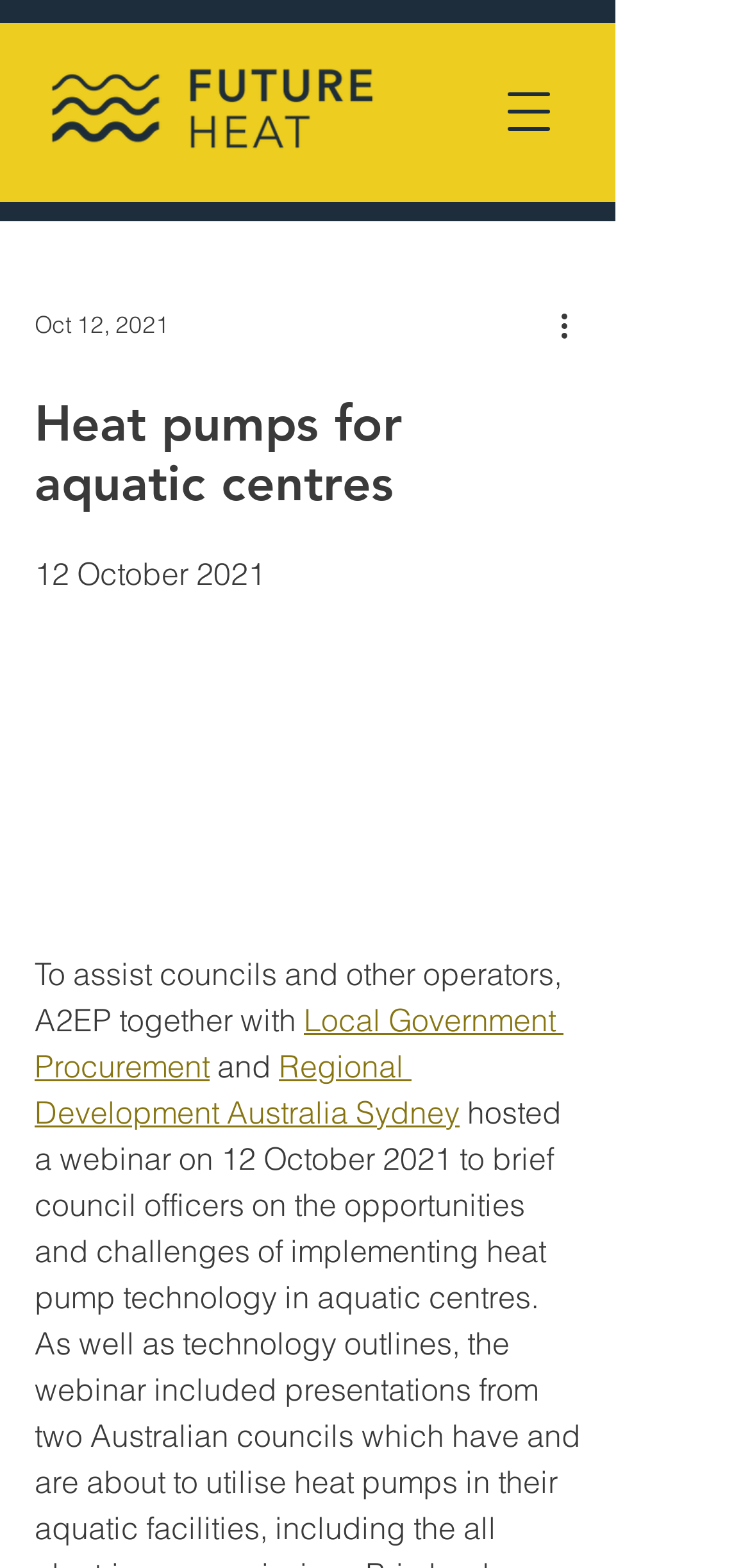What is the logo on the top left corner?
Answer the question based on the image using a single word or a brief phrase.

Blue Logo